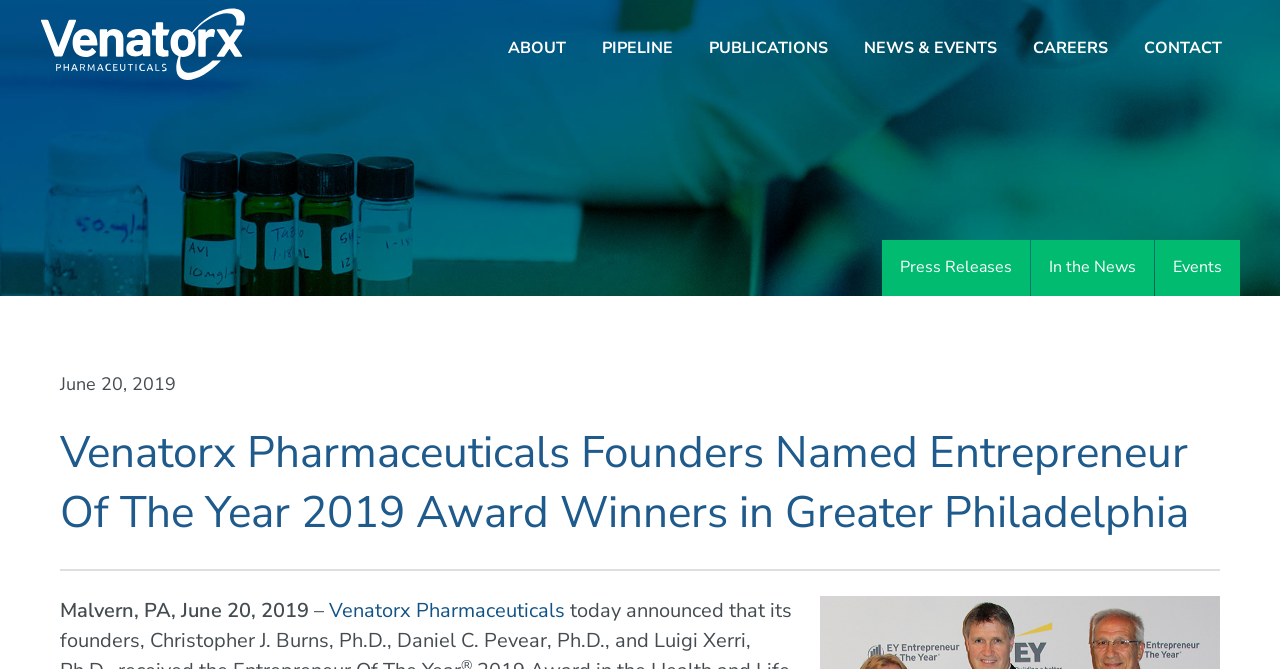What is the date of the press release?
Could you answer the question with a detailed and thorough explanation?

I found the answer by looking at the StaticText element with ID 317, which has the text 'June 20, 2019'. This element is likely a date indicator for the press release.